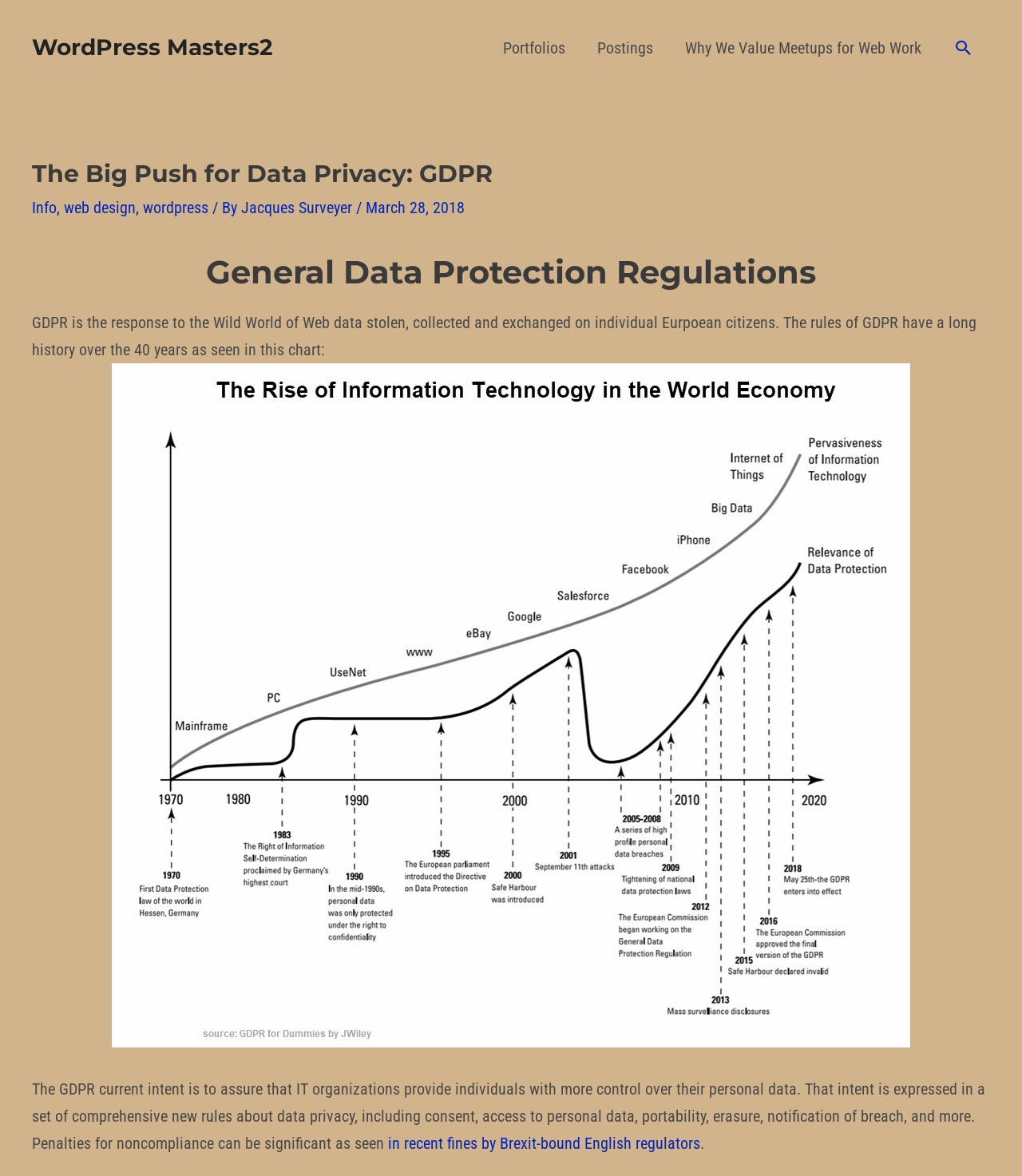Please provide a comprehensive answer to the question below using the information from the image: What is the purpose of GDPR?

According to the webpage content, the purpose of GDPR is to assure that IT organizations provide individuals with more control over their personal data, which includes consent, access to personal data, portability, erasure, notification of breach, and more.